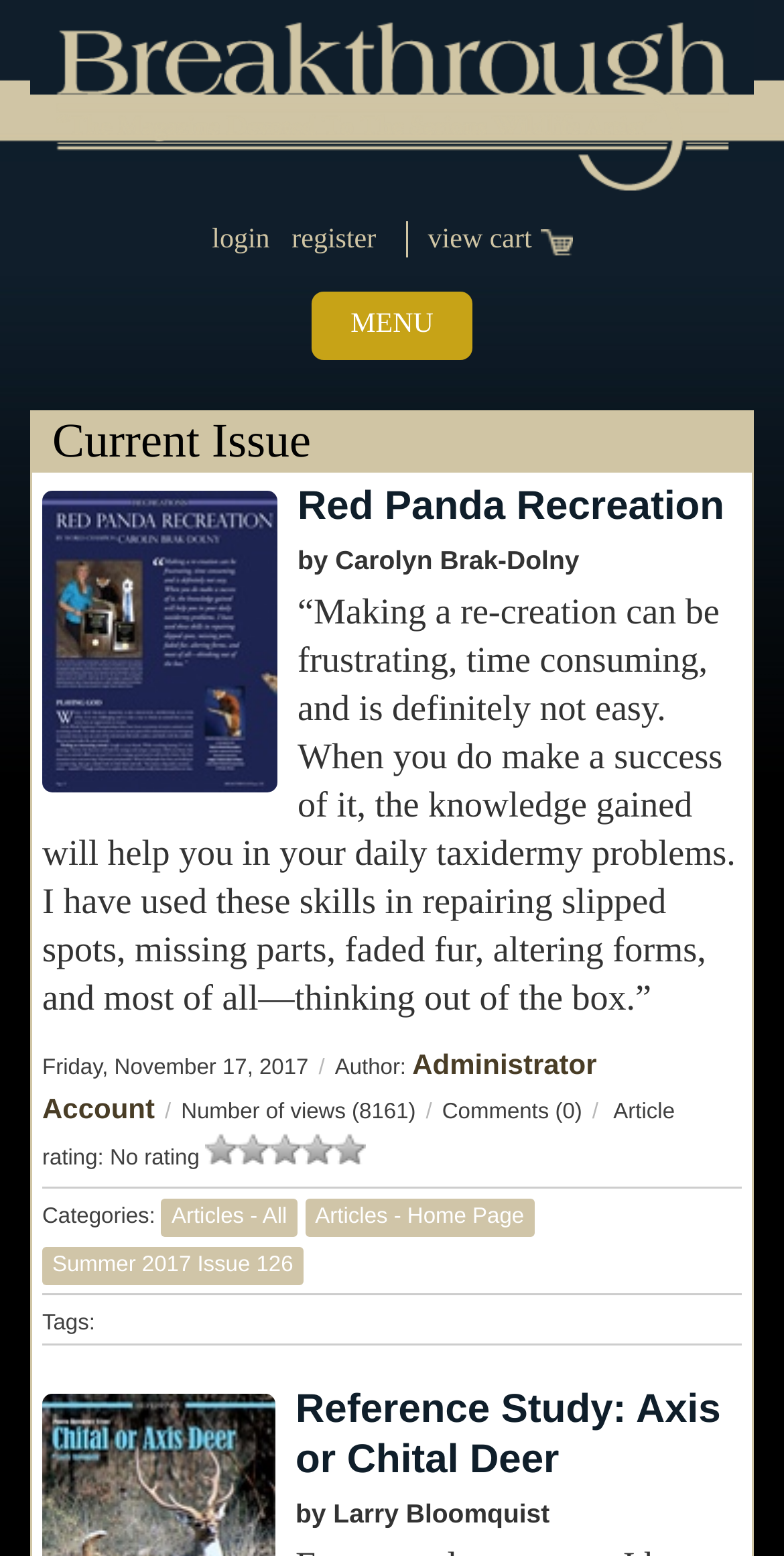Who is the author of the article 'Red Panda Recreation'?
Could you answer the question in a detailed manner, providing as much information as possible?

The author of the article 'Red Panda Recreation' can be found in the heading element with the text 'by Carolyn Brak-Dolny' which is located below the article title.